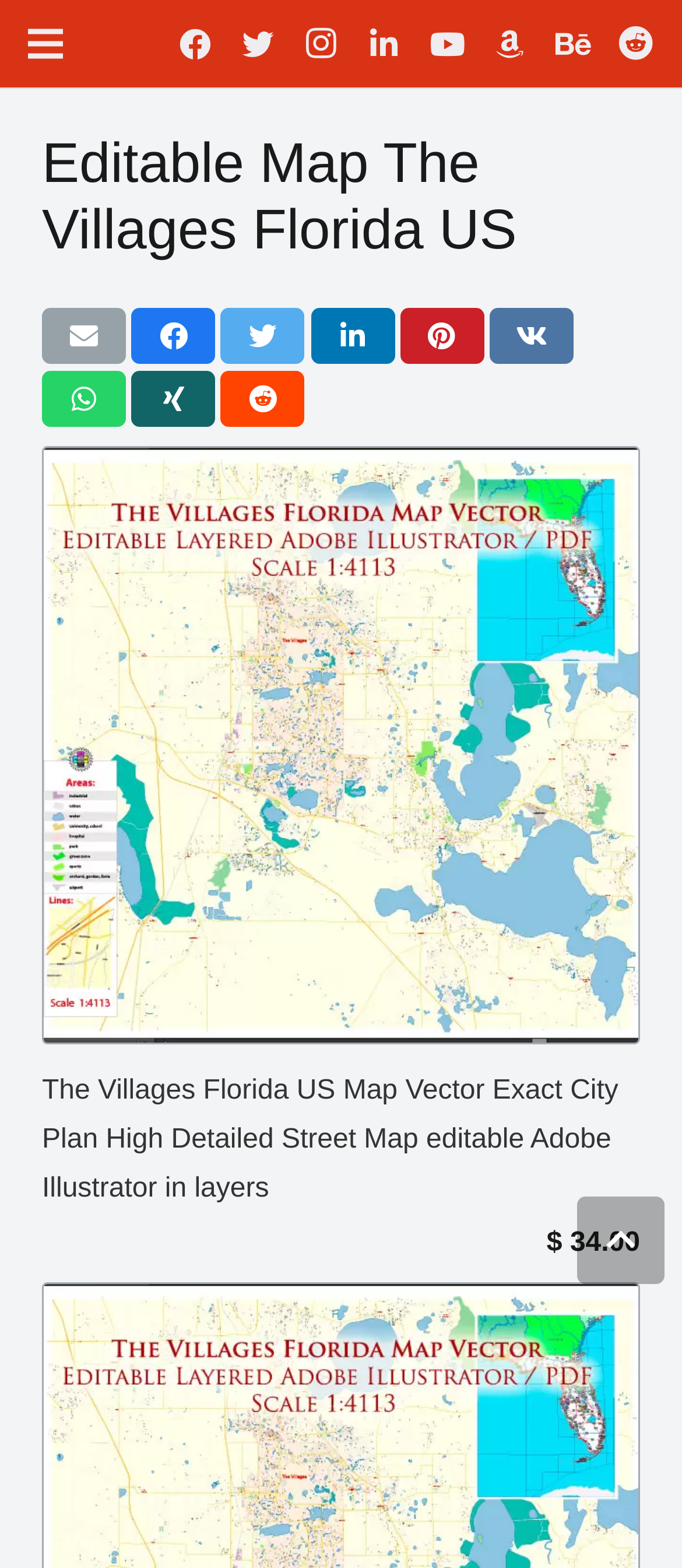Describe every aspect of the webpage comprehensively.

The webpage appears to be a map-related page, specifically showcasing a detailed street map of The Villages in Florida, a popular retirement community. At the top left corner, there is a menu link, followed by a series of social media links, including Facebook, Twitter, Instagram, LinkedIn, YouTube, and more, stretching across the top of the page.

Below the social media links, there is a prominent heading that reads "Editable Map The Villages Florida US". Underneath this heading, there are several links, including "Email this", "Share this", "Tweet this", and more, arranged horizontally.

The main content of the page is an article section that occupies most of the page's real estate. Within this section, there is a large image of a detailed street map of The Villages, Florida, which appears to be a vector map. Below the image, there is a link with the same description as the image.

At the bottom right corner of the page, there is a price tag, displaying a cost of $34.00. Additionally, there is a hidden link with an icon, located at the bottom right corner of the page.